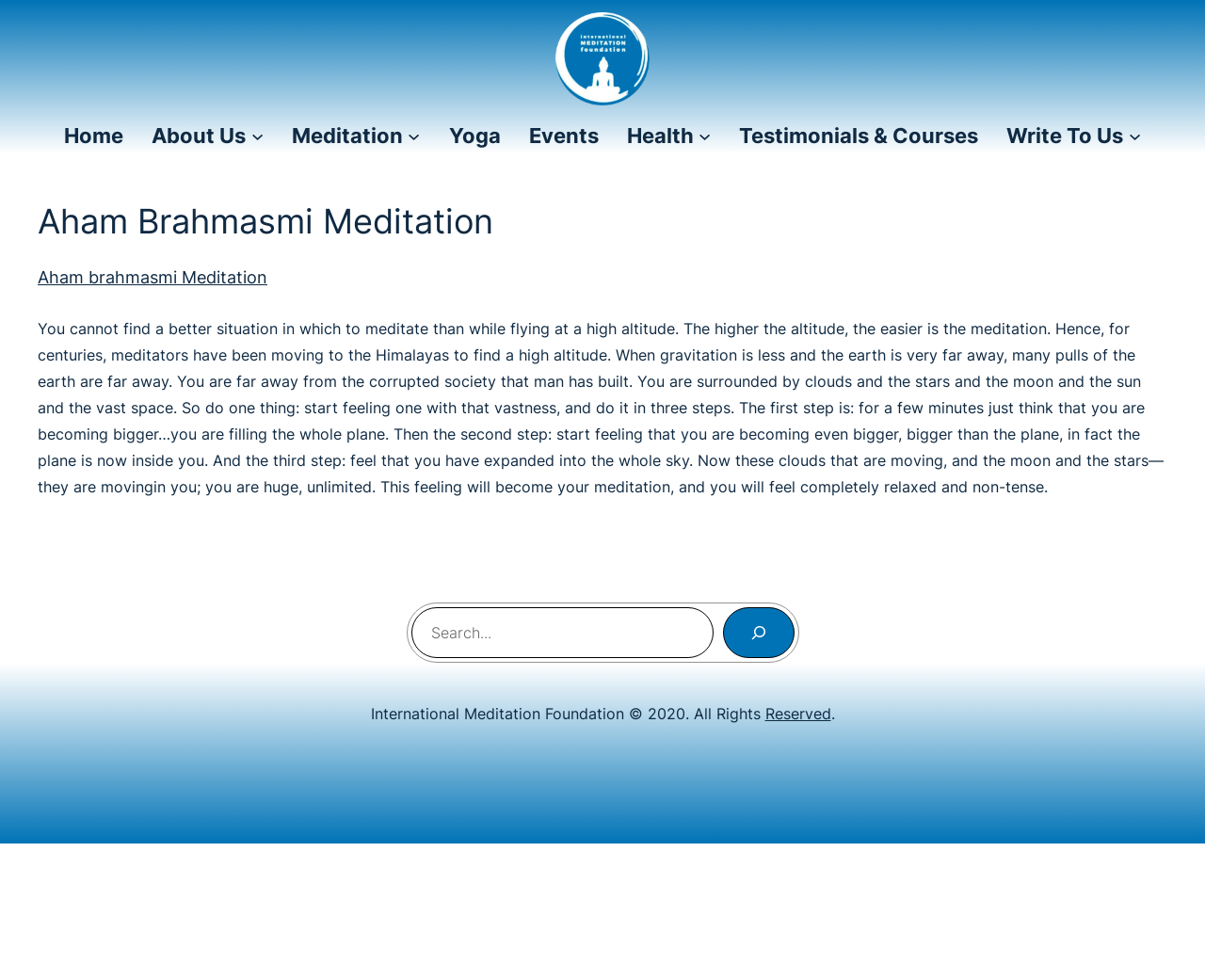Determine the bounding box for the described HTML element: "name="s" placeholder="Search..."". Ensure the coordinates are four float numbers between 0 and 1 in the format [left, top, right, bottom].

[0.341, 0.62, 0.592, 0.671]